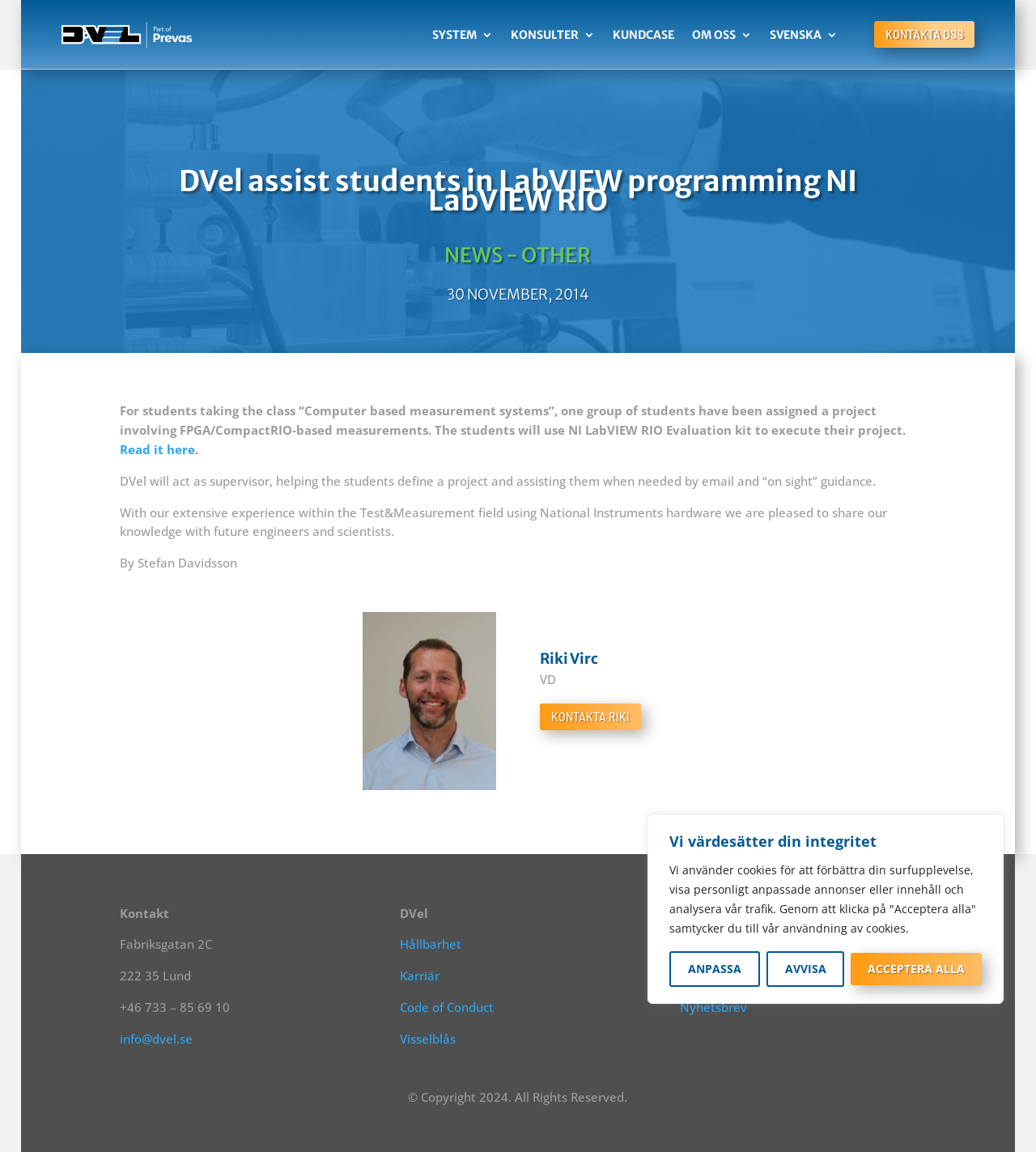Respond with a single word or phrase to the following question:
What is the purpose of DVel?

Assist students